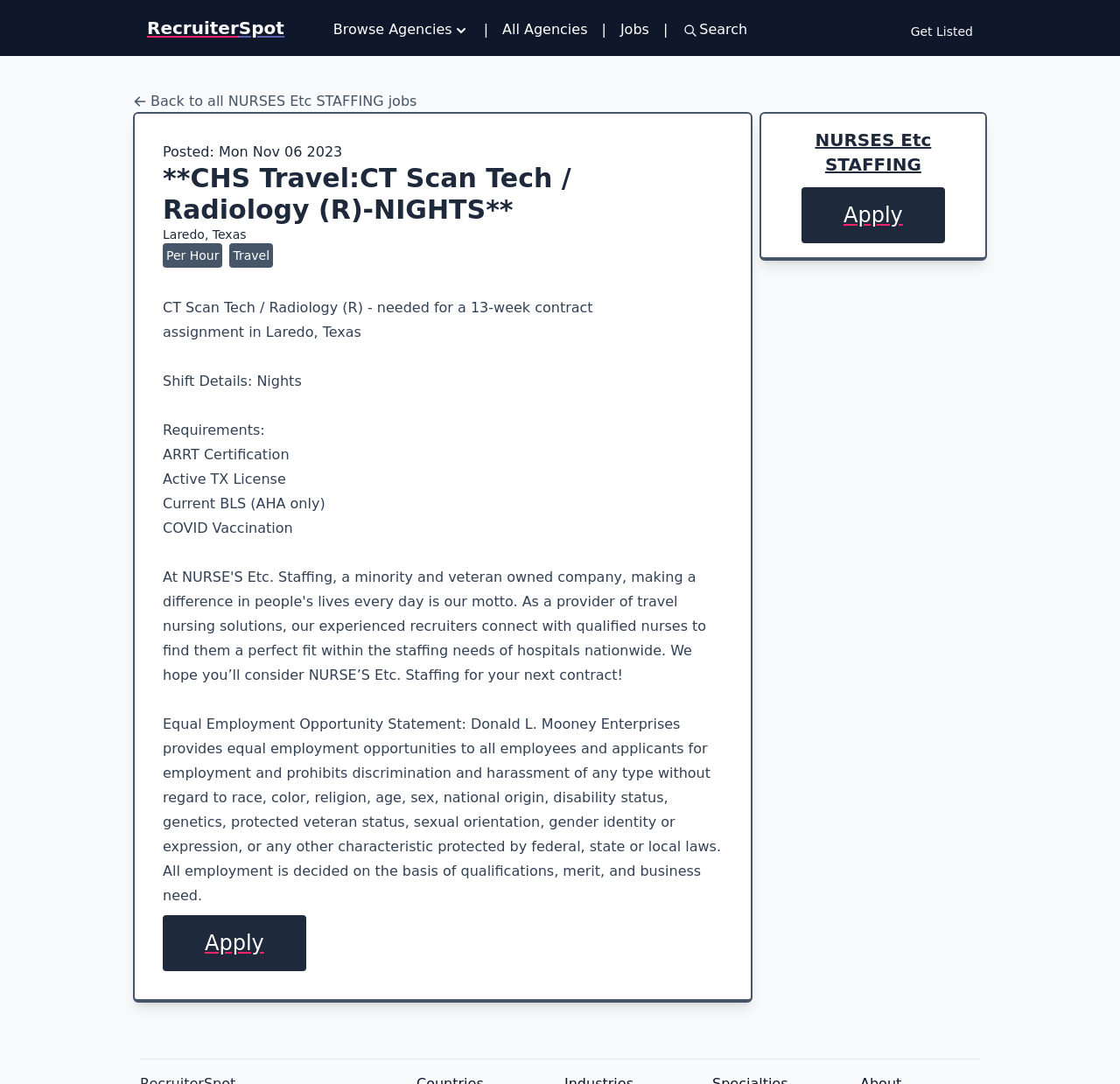Answer the question briefly using a single word or phrase: 
What is the company name associated with the job posting?

NURSES Etc STAFFING